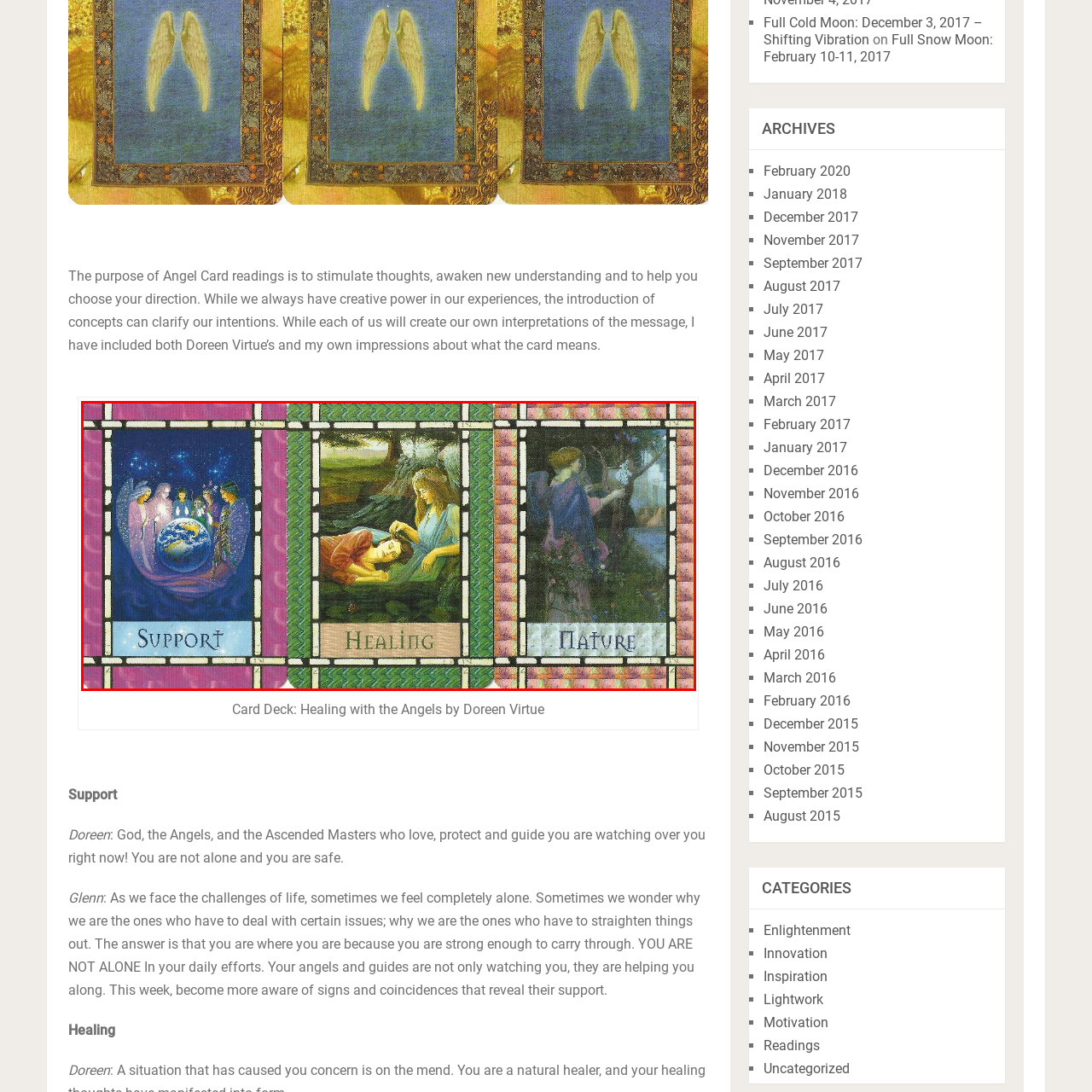Please analyze the image enclosed within the red bounding box and provide a comprehensive answer to the following question based on the image: What is the dominant color of the 'Support' card?

According to the caption, the 'Support' card features a soft purple background, which contributes to an aura of comfort and reassurance, emphasizing that individuals are never alone in their journeys.